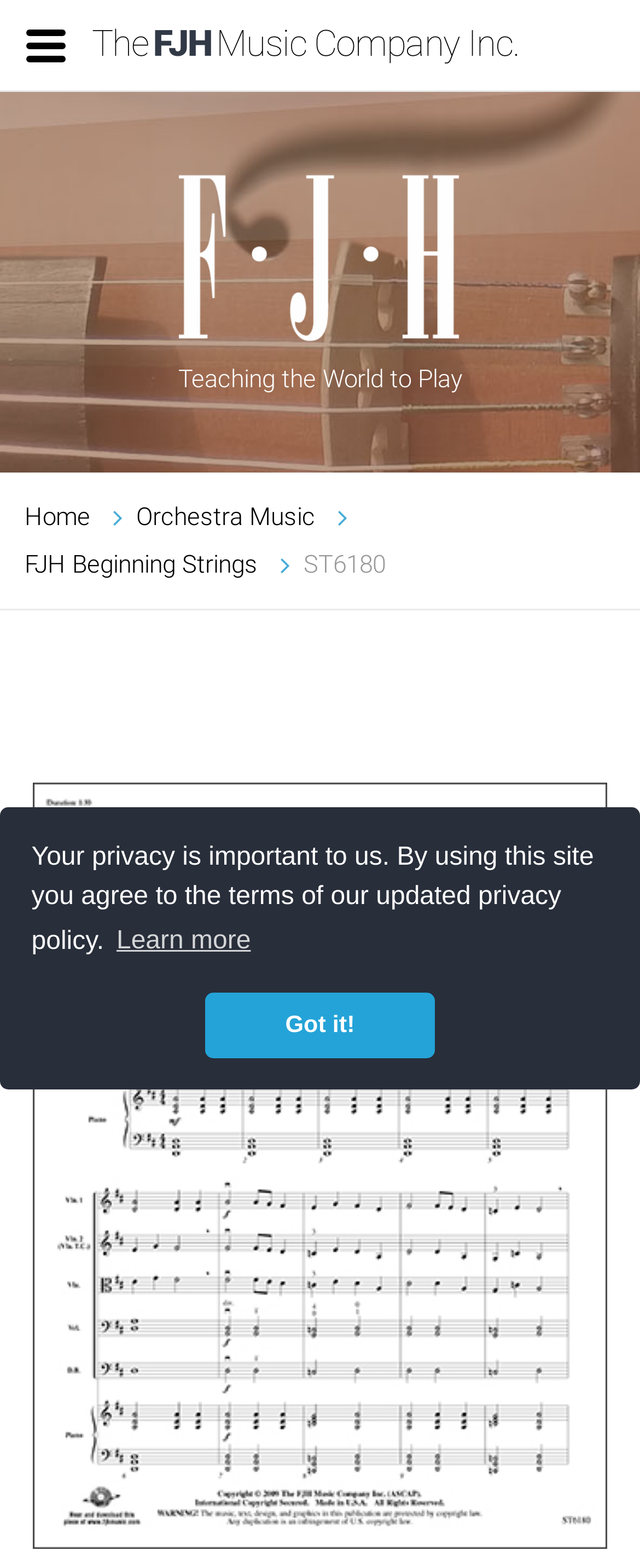Provide the bounding box coordinates for the UI element that is described by this text: "parent_node: Purchase on alfred.com". The coordinates should be in the form of four float numbers between 0 and 1: [left, top, right, bottom].

[0.051, 0.499, 0.949, 0.988]